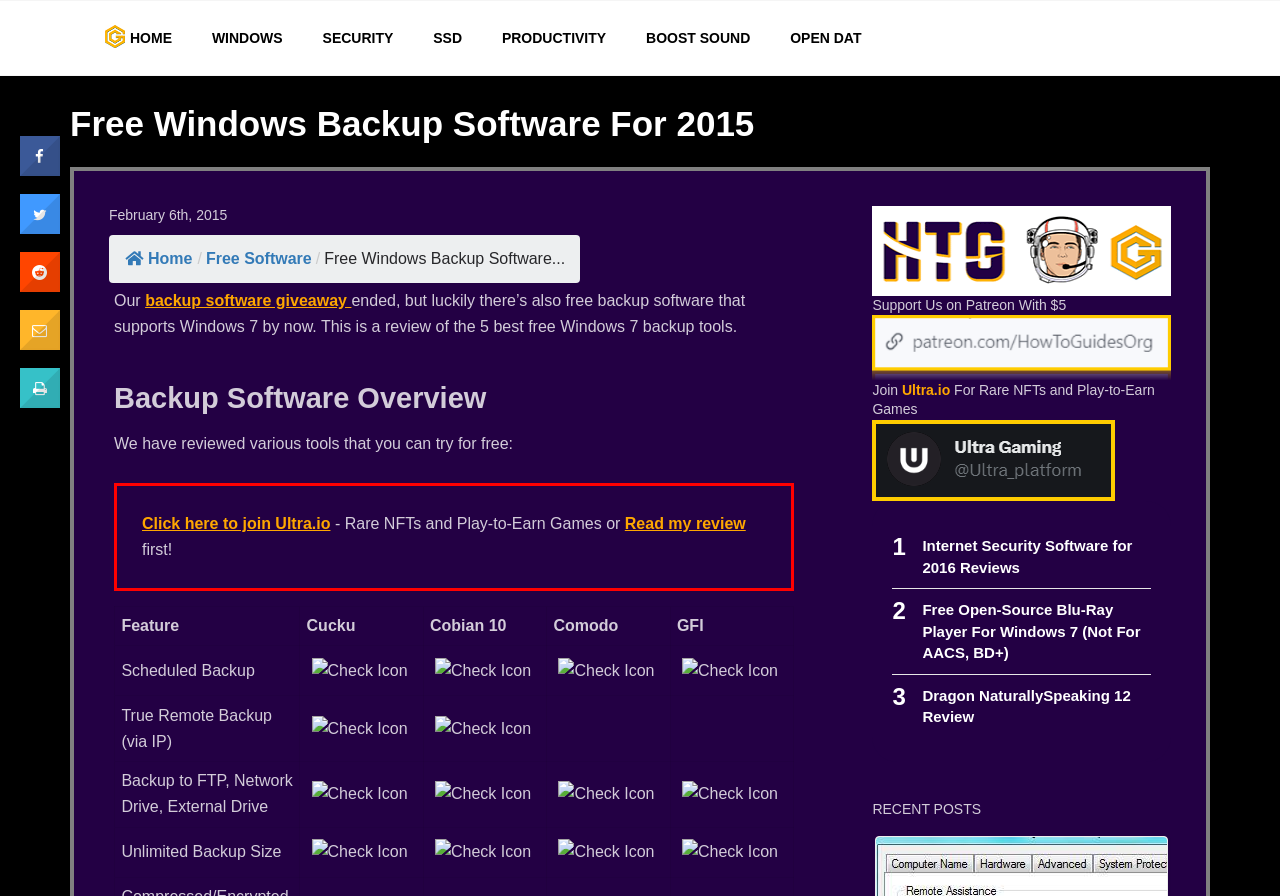Determine the bounding box coordinates of the section to be clicked to follow the instruction: "Click on the HOME link". The coordinates should be given as four float numbers between 0 and 1, formatted as [left, top, right, bottom].

[0.07, 0.023, 0.142, 0.061]